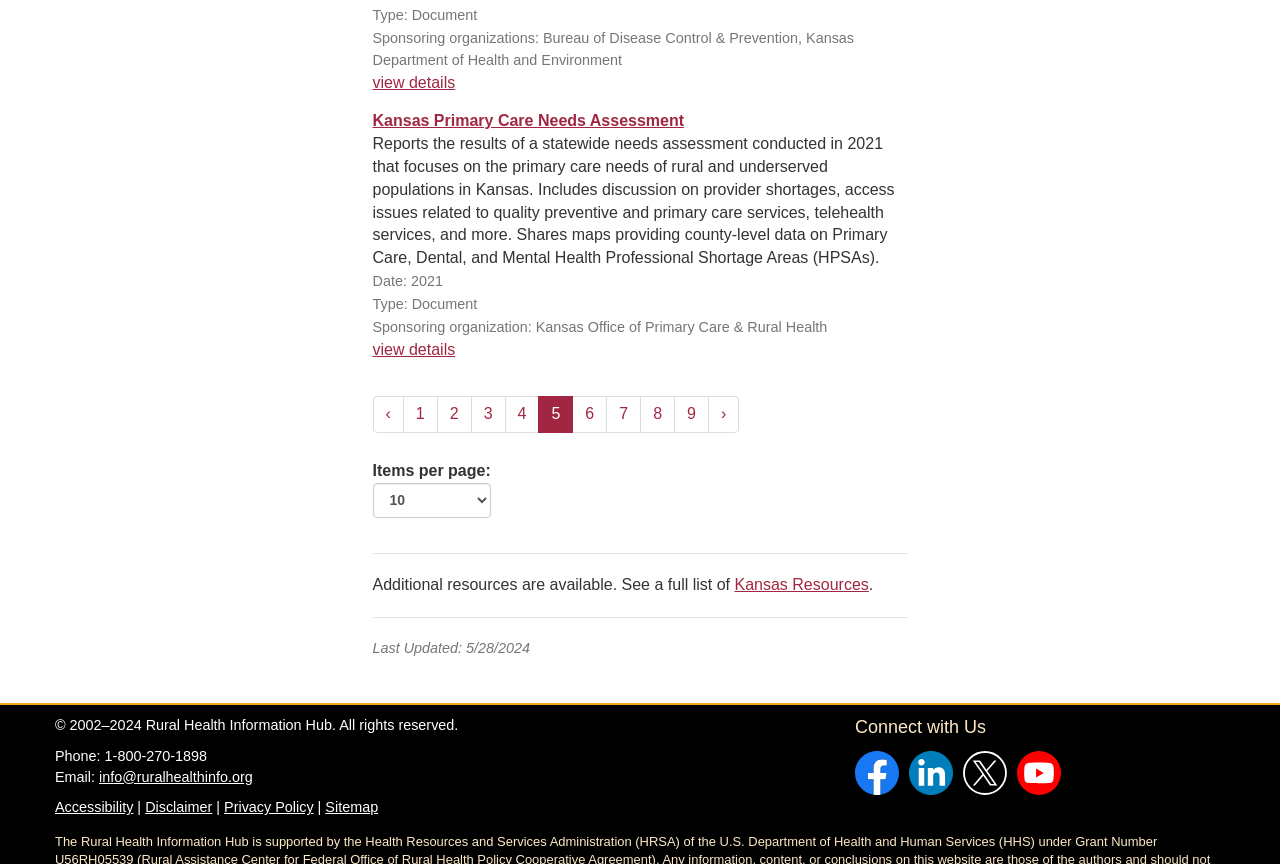Locate the bounding box of the UI element based on this description: "Privacy Policy". Provide four float numbers between 0 and 1 as [left, top, right, bottom].

[0.175, 0.925, 0.245, 0.943]